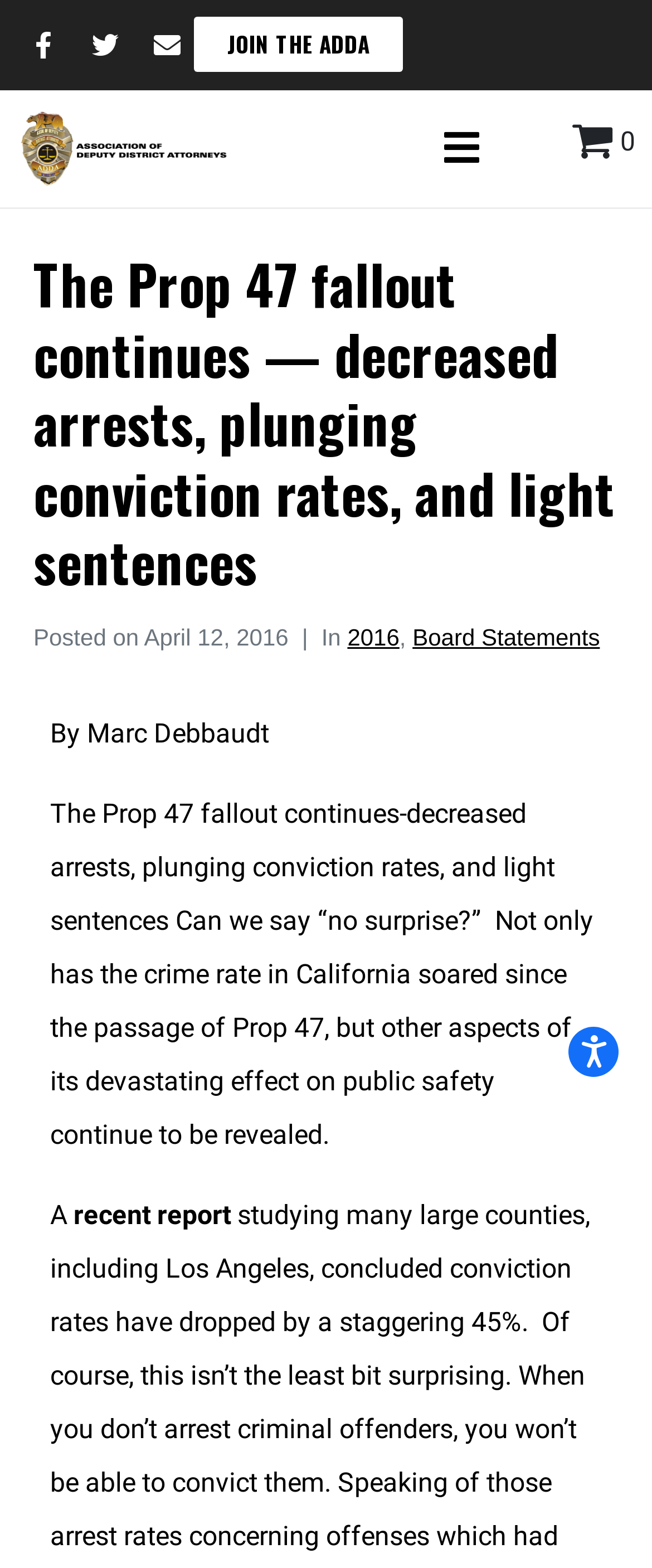What is the topic of the article?
Using the visual information, respond with a single word or phrase.

Prop 47 fallout